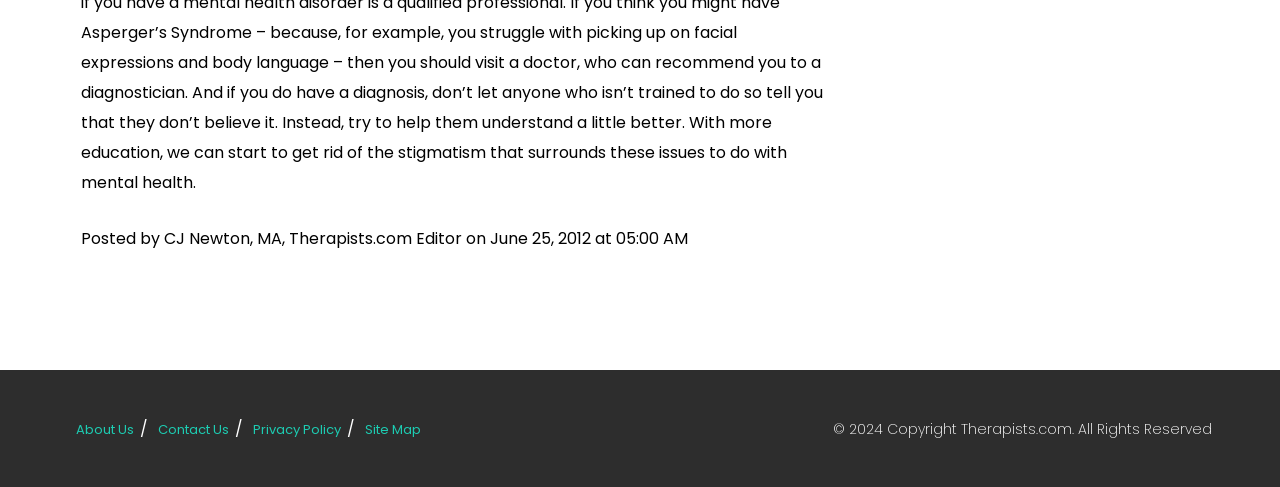Who is the author of this article?
Provide a detailed answer to the question, using the image to inform your response.

The author of this article is CJ Newton, which is mentioned in the static text element at the top of the webpage, 'Posted by CJ Newton, MA, Therapists.com Editor on June 25, 2012 at 05:00 AM'.